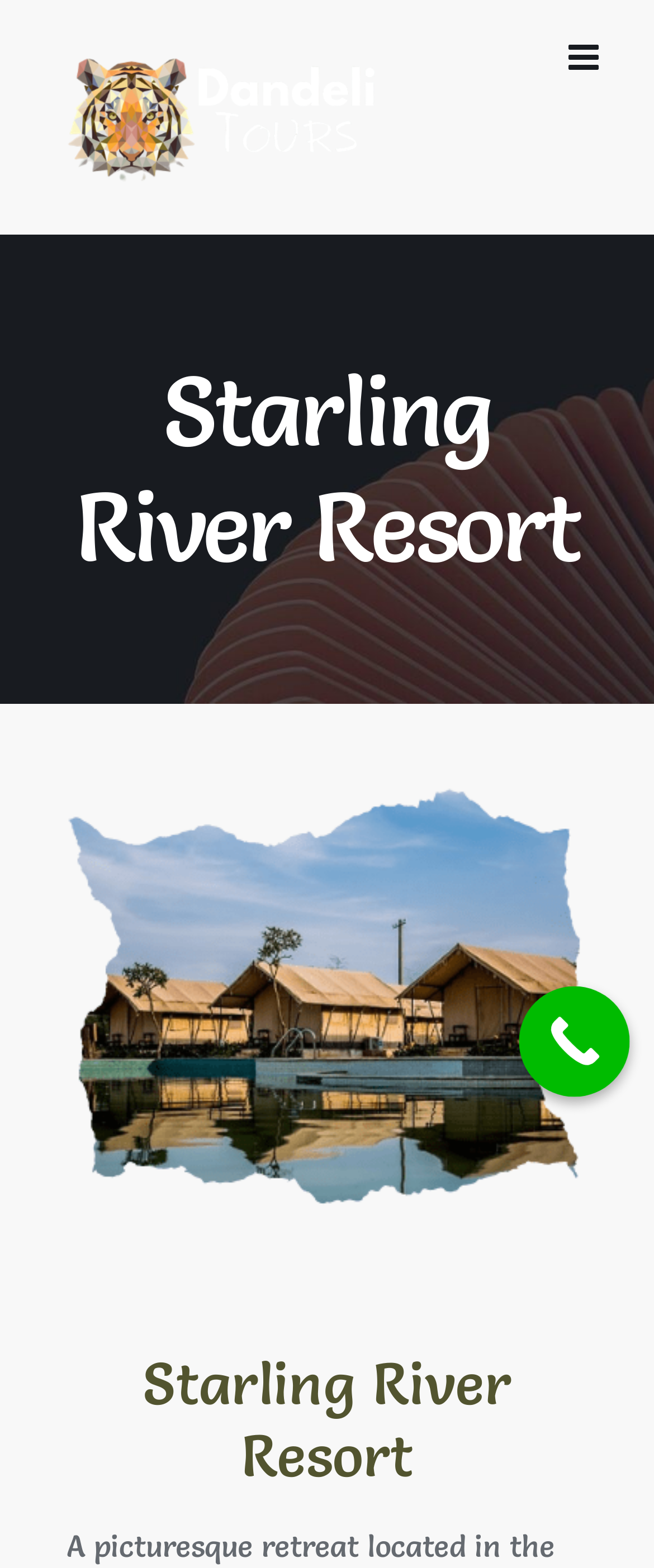What is the name of the resort?
Based on the screenshot, provide your answer in one word or phrase.

Starling River Resort